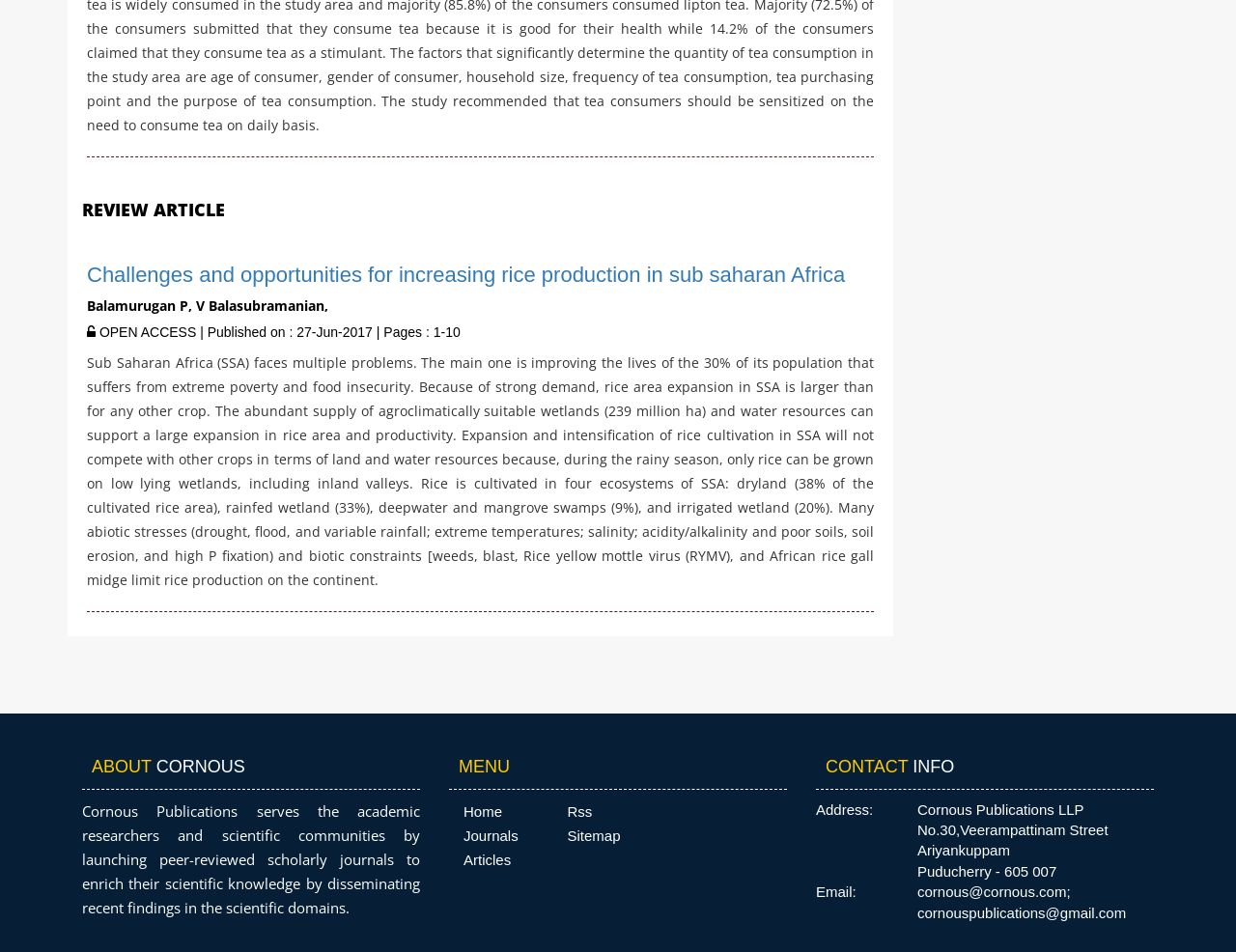Answer briefly with one word or phrase:
What is the title of the review article?

Challenges and opportunities for increasing rice production in sub saharan Africa